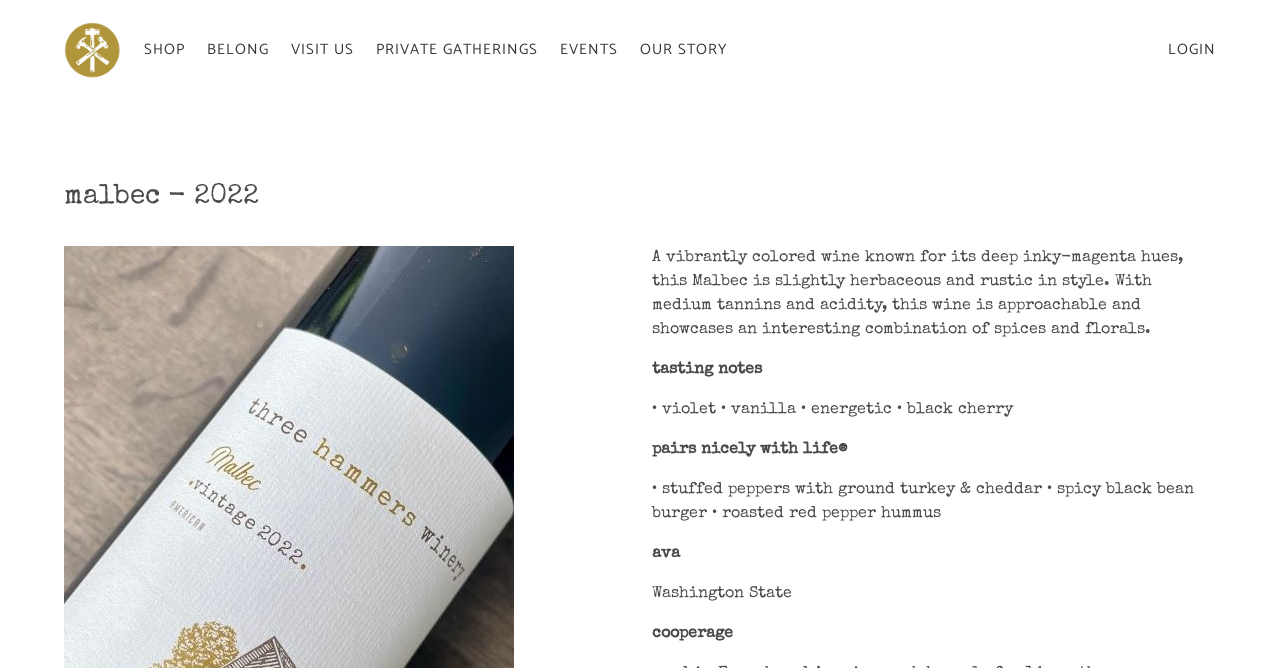Please specify the bounding box coordinates in the format (top-left x, top-left y, bottom-right x, bottom-right y), with all values as floating point numbers between 0 and 1. Identify the bounding box of the UI element described by: parts & service

None